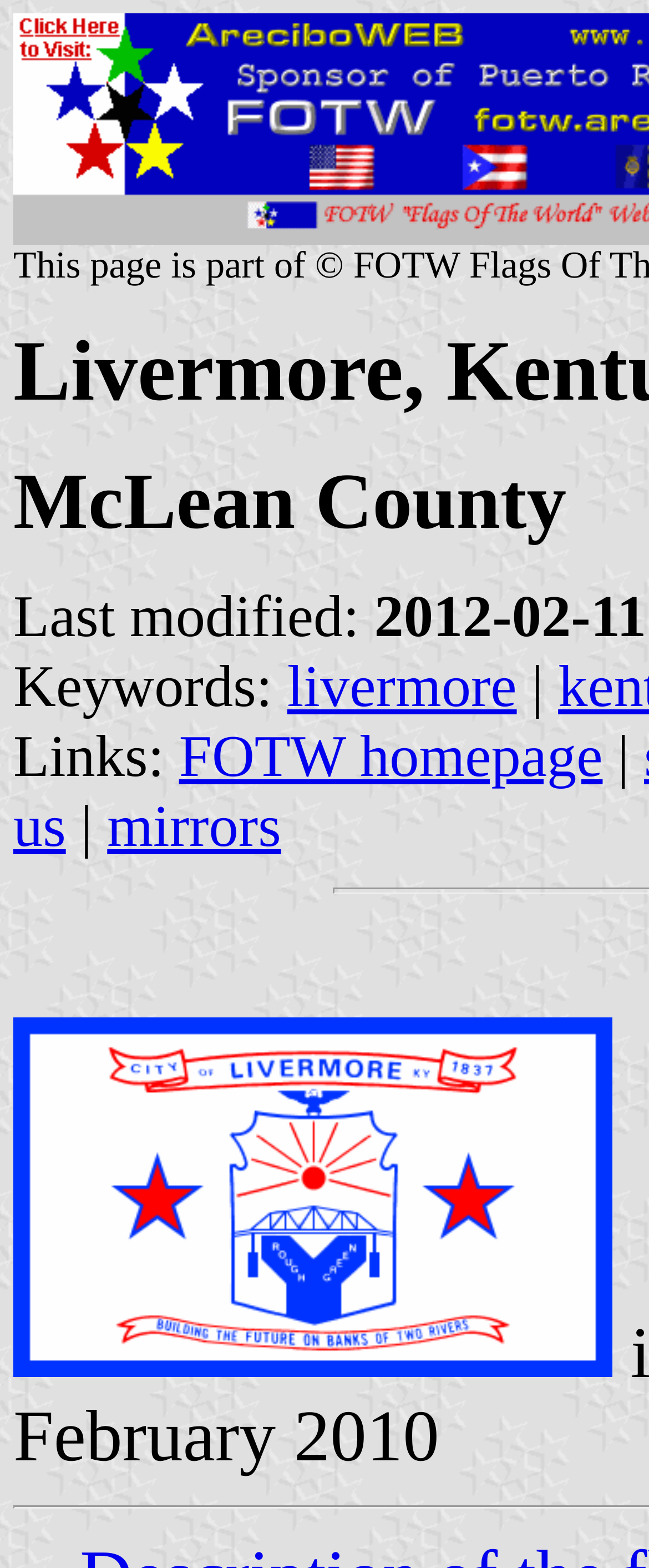Use one word or a short phrase to answer the question provided: 
What is the first keyword listed on the webpage?

livermore